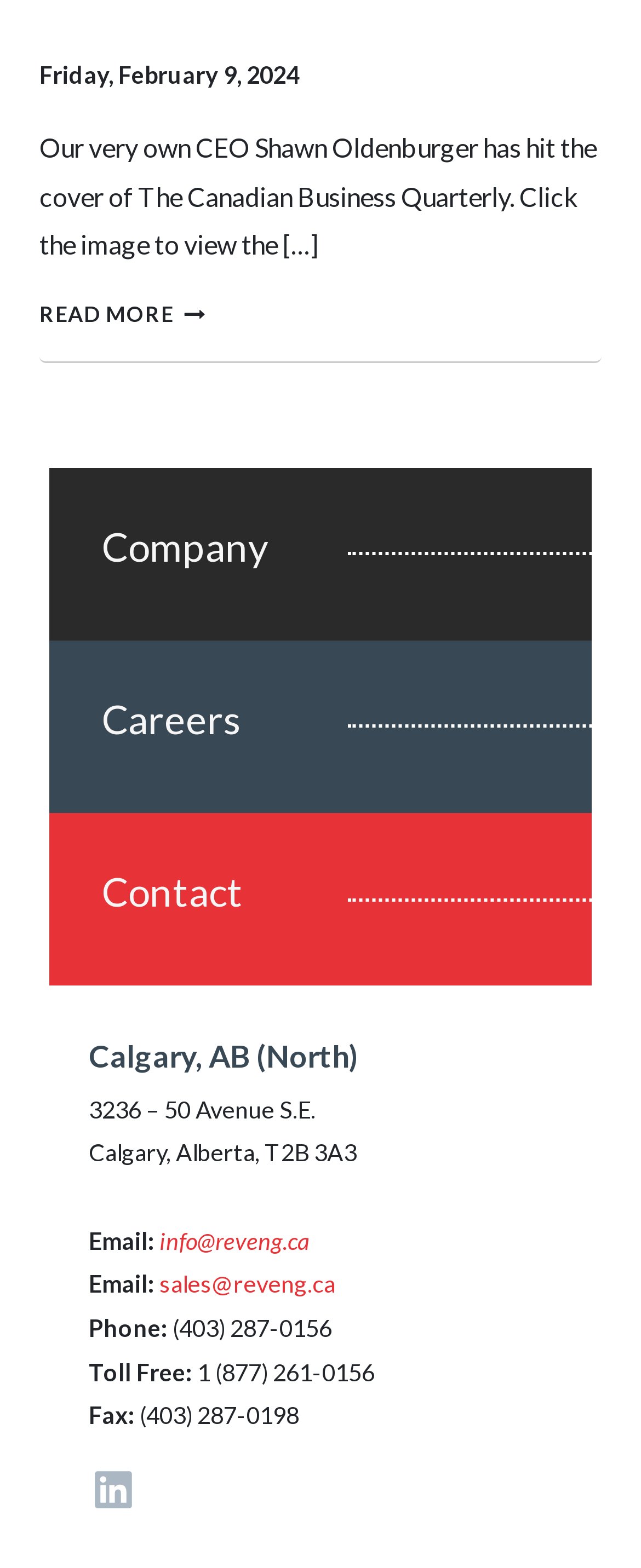Please provide a detailed answer to the question below based on the screenshot: 
How many social media links are provided?

The webpage provides a single social media link, which is a LinkedIn link, located at the bottom of the contact information section.